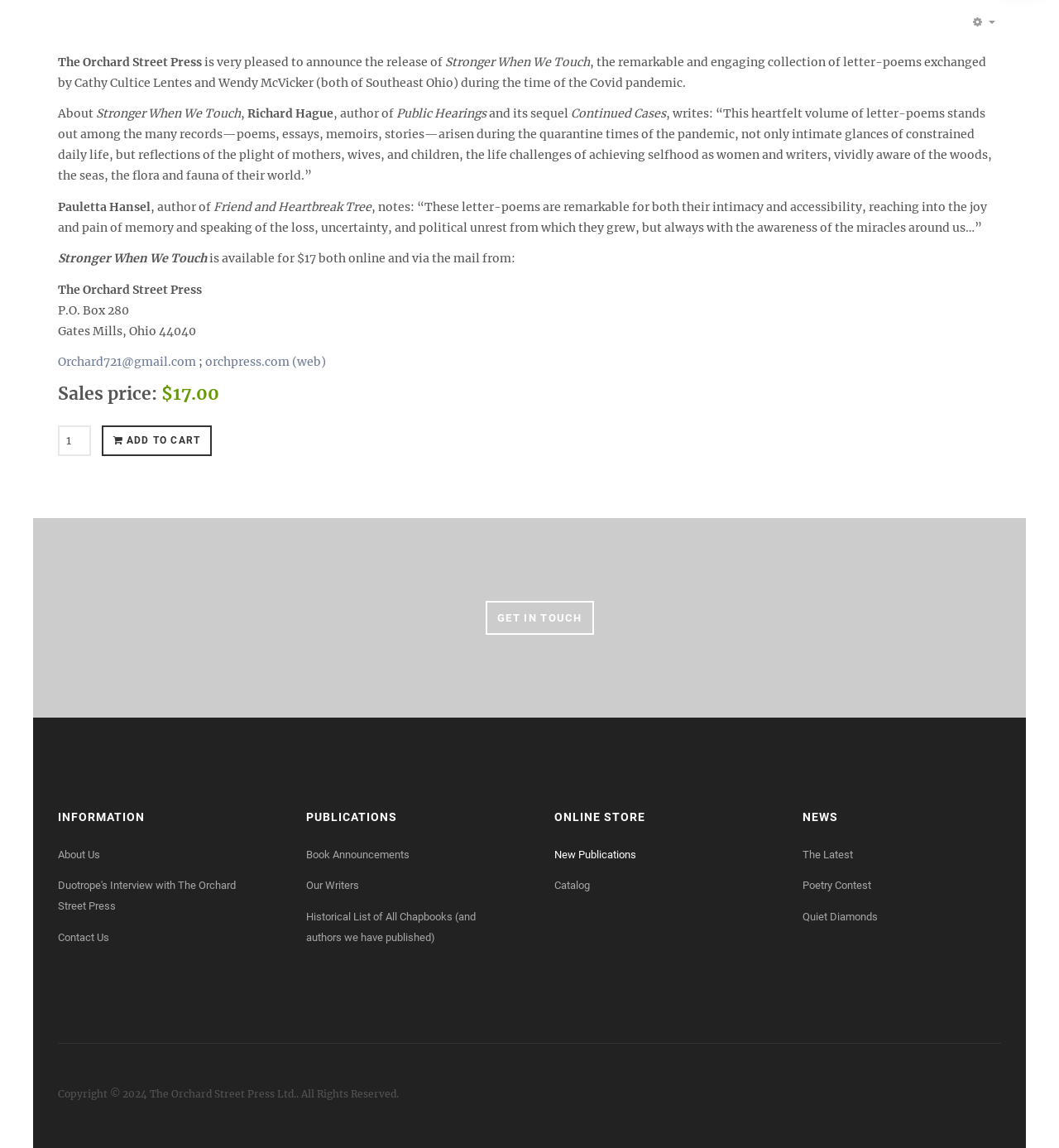Can you specify the bounding box coordinates of the area that needs to be clicked to fulfill the following instruction: "Get in touch with the press"?

[0.459, 0.523, 0.561, 0.553]